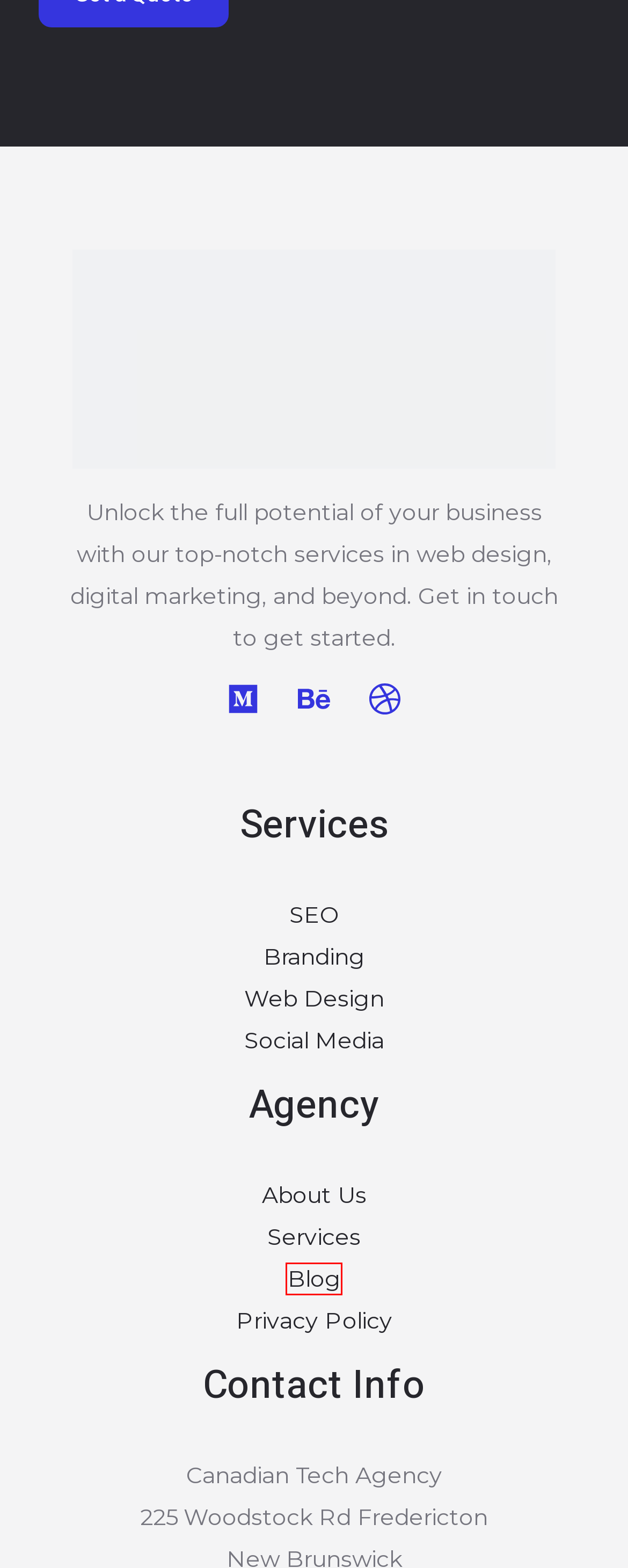You are given a webpage screenshot where a red bounding box highlights an element. Determine the most fitting webpage description for the new page that loads after clicking the element within the red bounding box. Here are the candidates:
A. Coquitlam Salon | Coquitlam Eye Brows | Coquitlam Lip Blush
B. Social Media - Canadian Tech Agency
C. Blog - Canadian Tech Agency
D. Canadian Tech Agency
E. Canadian Marketing Services
F. Developer, Author at Canadian Tech Agency
G. Web Design - Canadian Tech Agency
H. Search Engine Optimization - Canadian Tech Agency

C